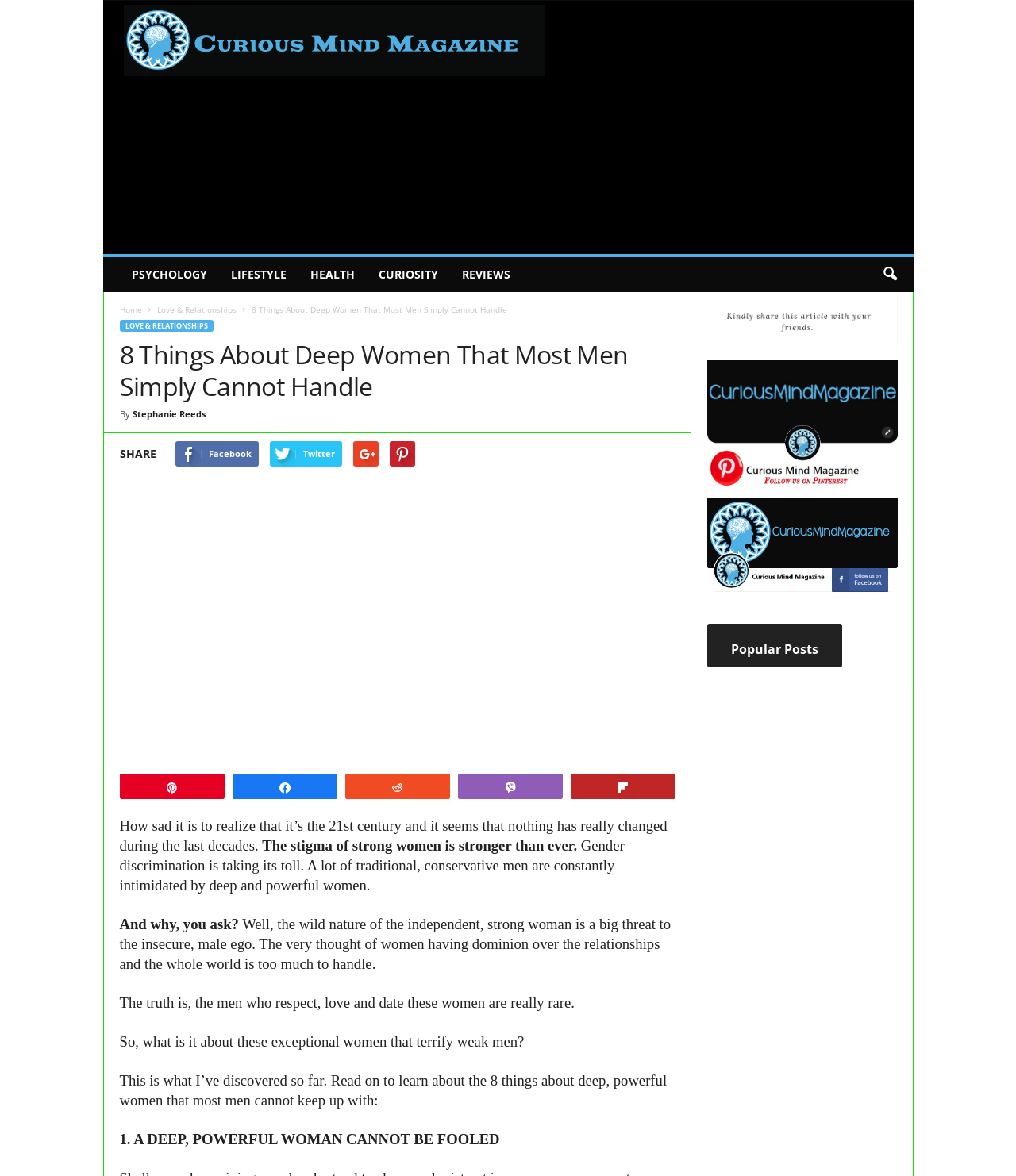Using the description "Love & Relationships", predict the bounding box of the relevant HTML element.

[0.154, 0.258, 0.232, 0.268]